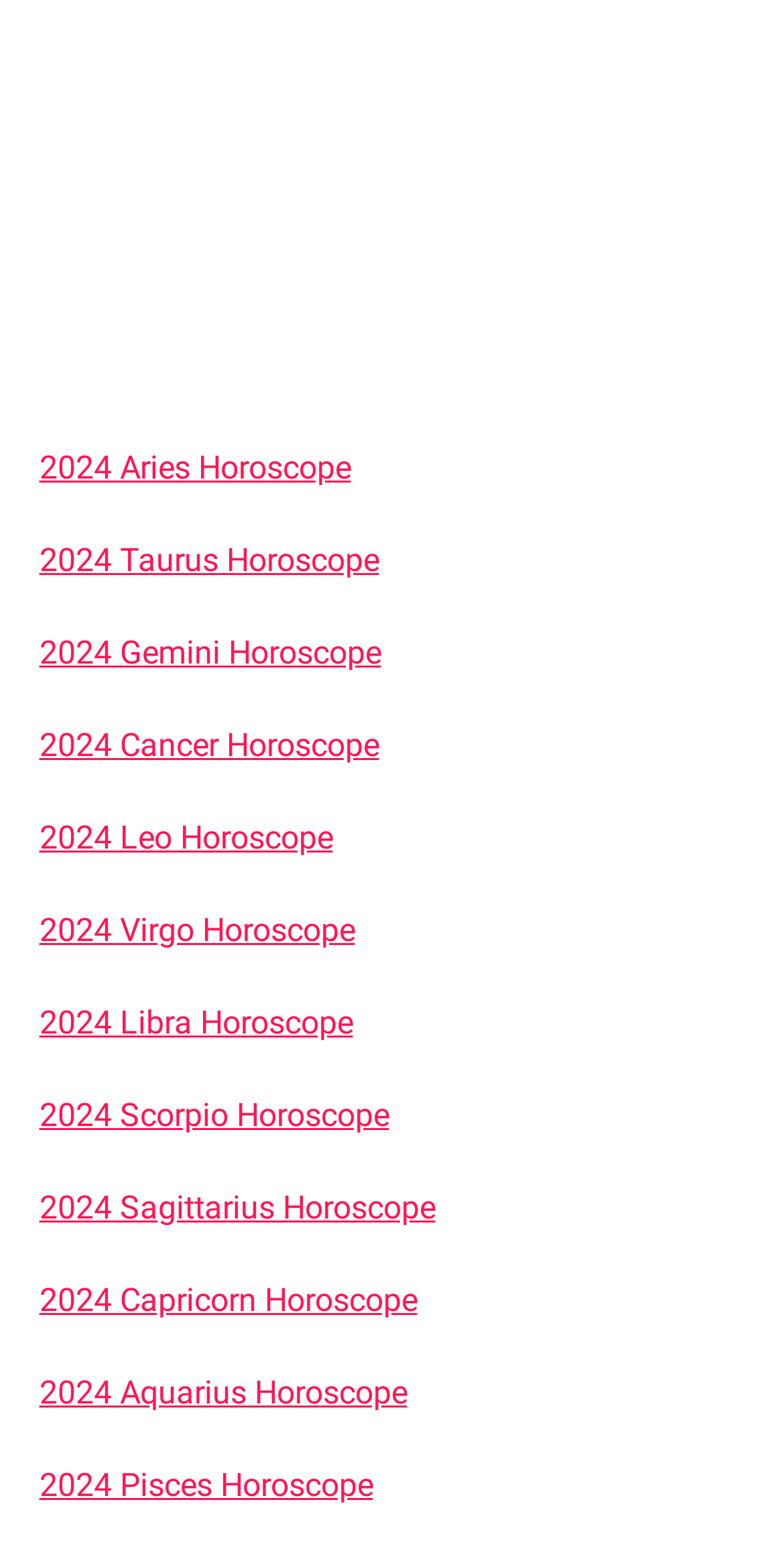Identify the bounding box coordinates necessary to click and complete the given instruction: "view 2024 Taurus Horoscope".

[0.05, 0.346, 0.483, 0.37]